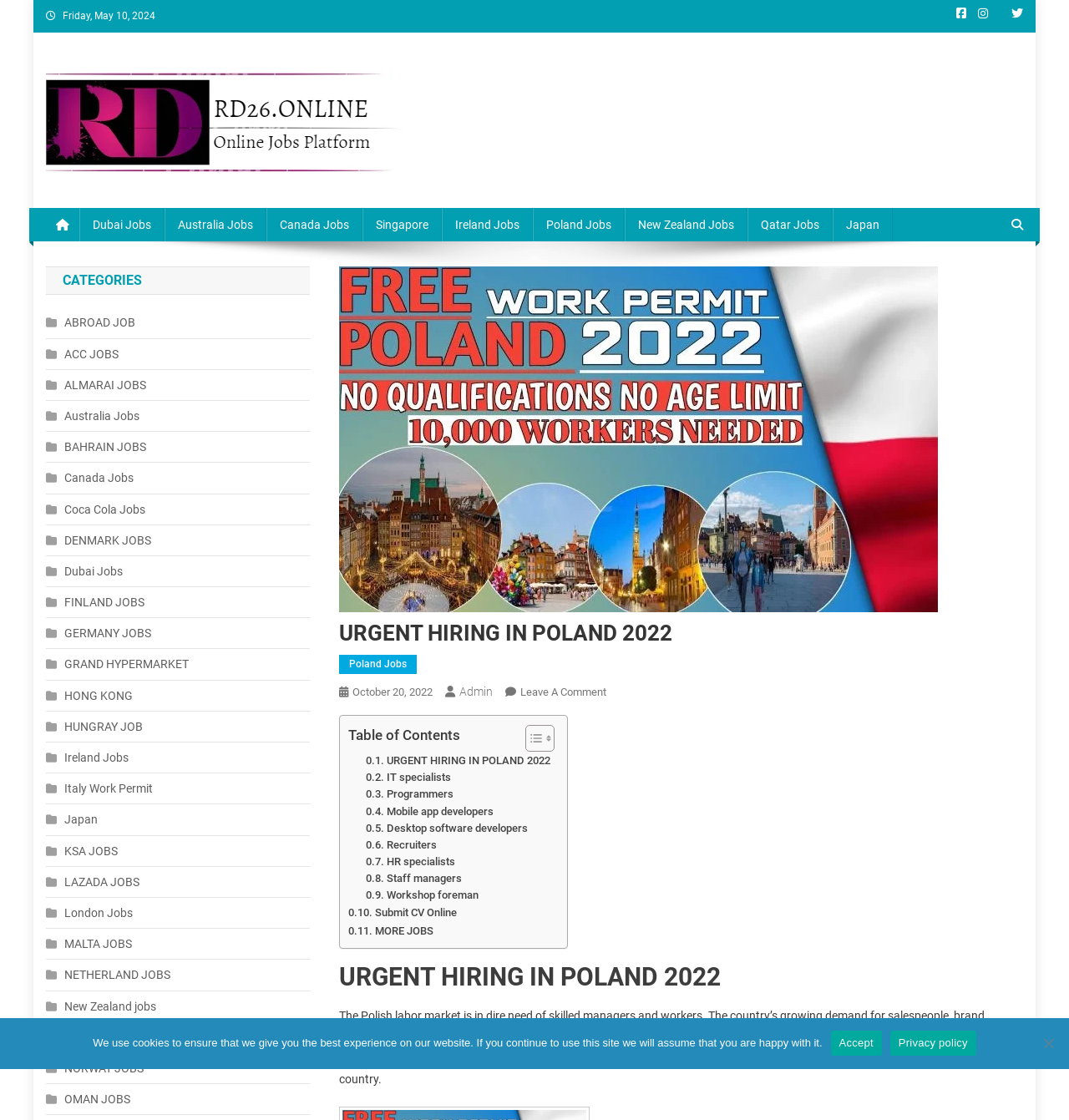What is the country mentioned in the main content of the webpage?
Kindly answer the question with as much detail as you can.

I found the country by reading the main content of the webpage, which mentions 'The Polish labor market is in dire need of skilled managers and workers.'.